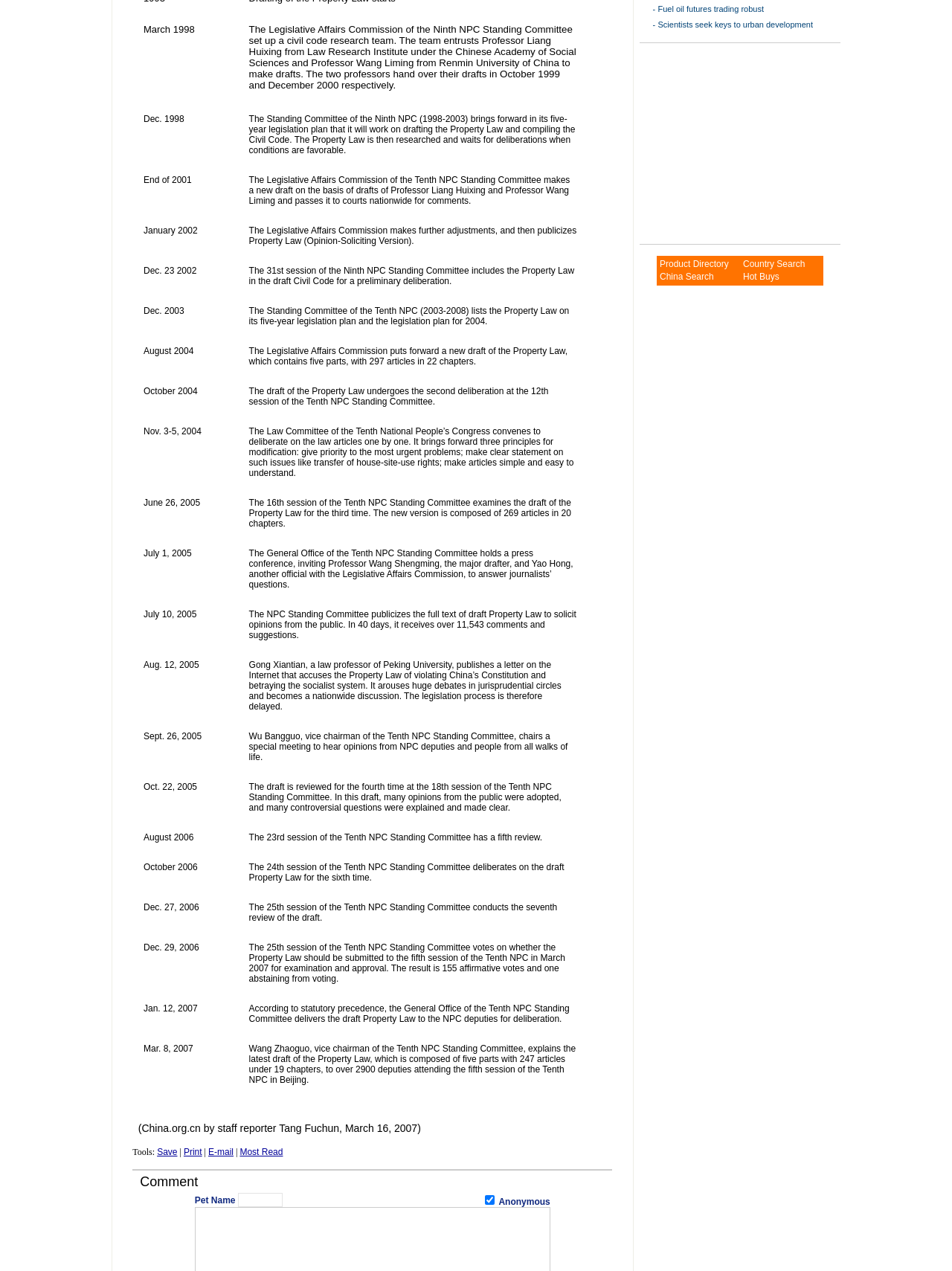Using the format (top-left x, top-left y, bottom-right x, bottom-right y), provide the bounding box coordinates for the described UI element. All values should be floating point numbers between 0 and 1: Fuel oil futures trading robust

[0.691, 0.004, 0.802, 0.011]